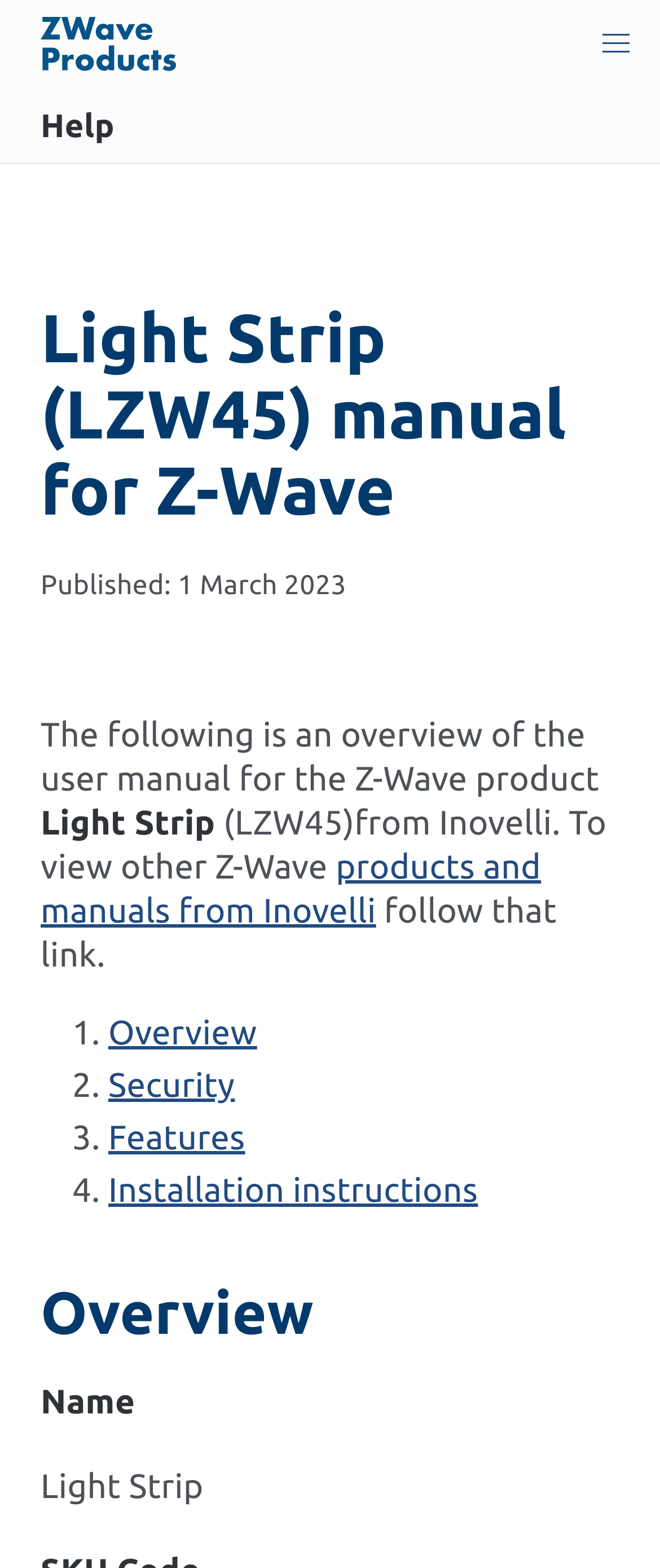Determine the main heading of the webpage and generate its text.

Light Strip (LZW45) manual for Z-Wave